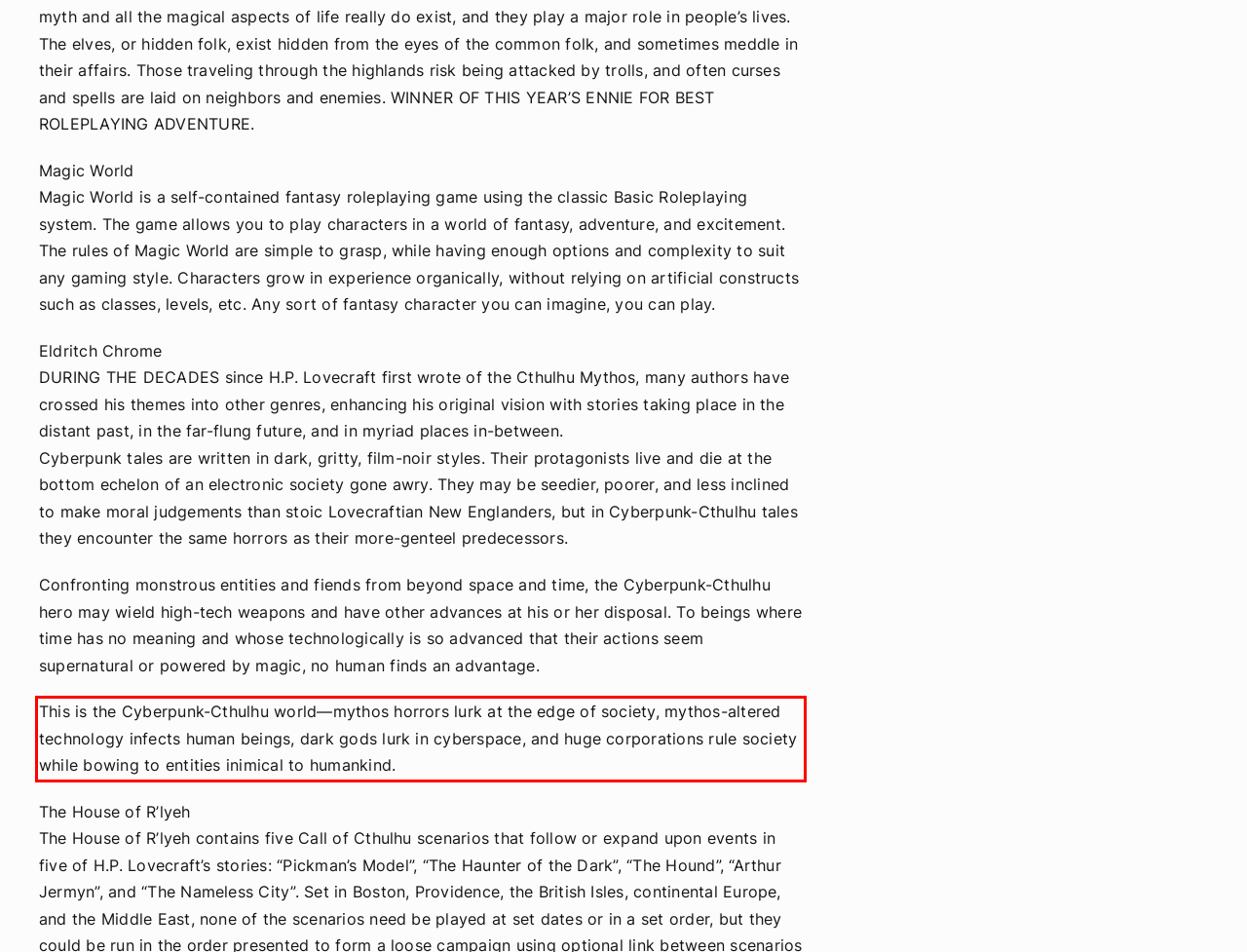You are presented with a webpage screenshot featuring a red bounding box. Perform OCR on the text inside the red bounding box and extract the content.

This is the Cyberpunk-Cthulhu world—mythos horrors lurk at the edge of society, mythos-altered technology infects human beings, dark gods lurk in cyberspace, and huge corporations rule society while bowing to entities inimical to humankind.